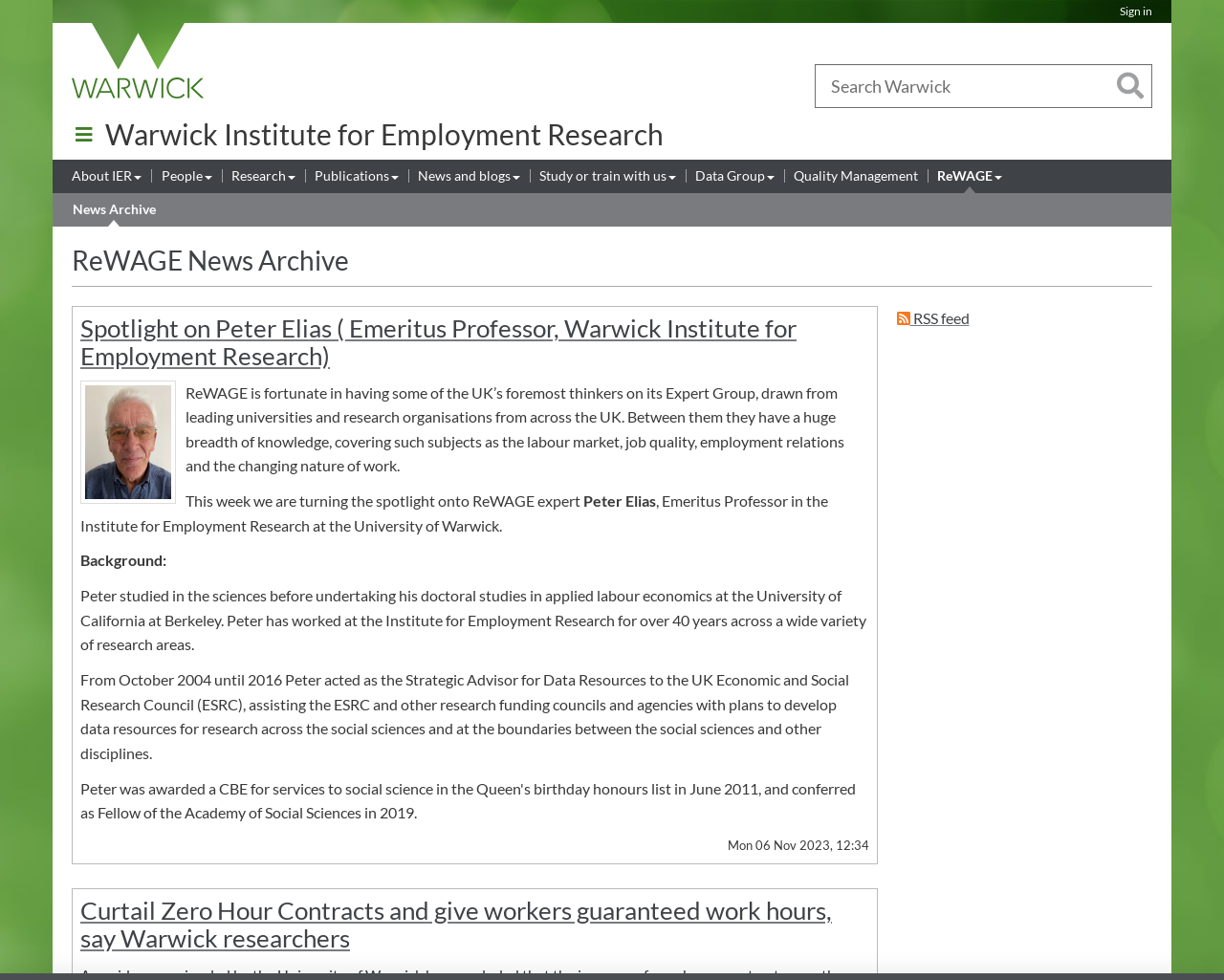What is the link to the RSS feed?
Using the details from the image, give an elaborate explanation to answer the question.

I found the answer by looking at the link element with the text 'RSS feed' which is a child of the root element.